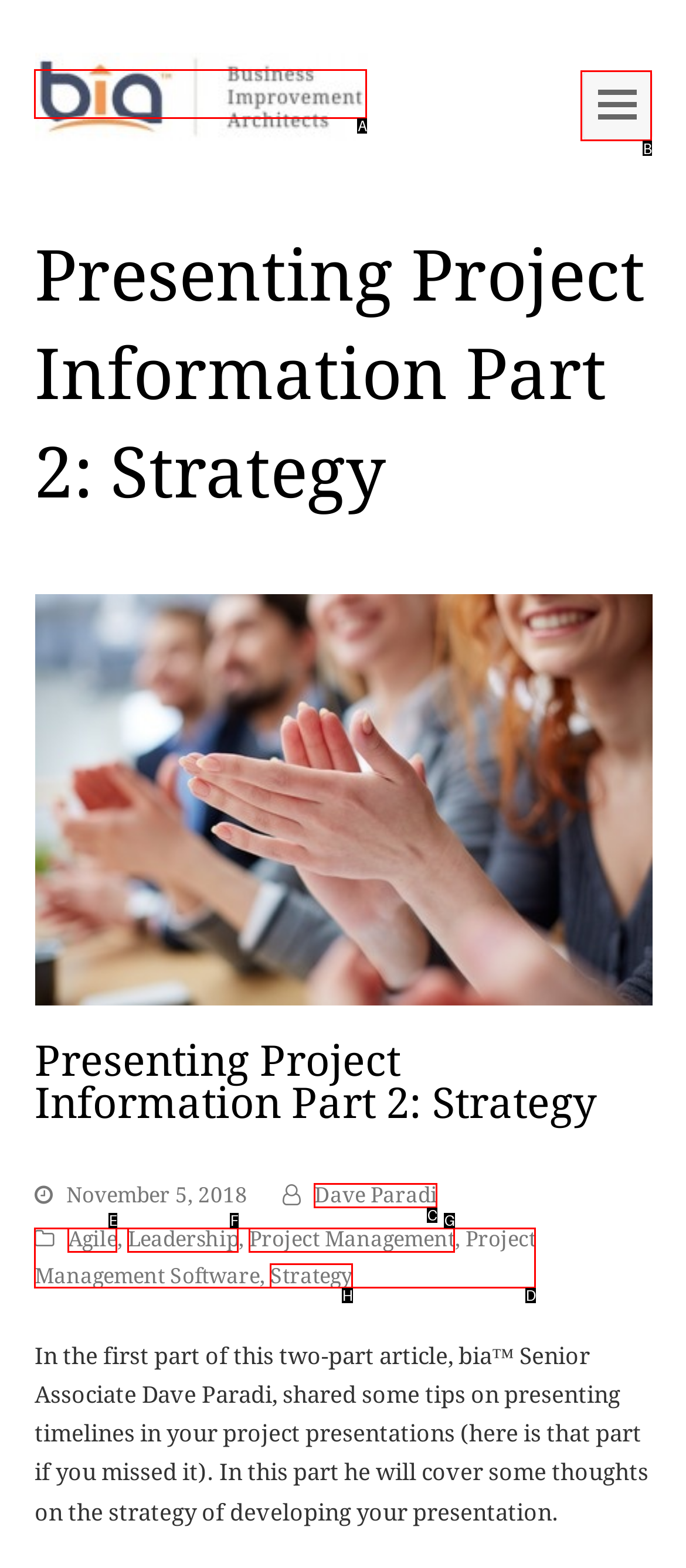Which UI element should you click on to achieve the following task: Toggle the mobile menu? Provide the letter of the correct option.

B